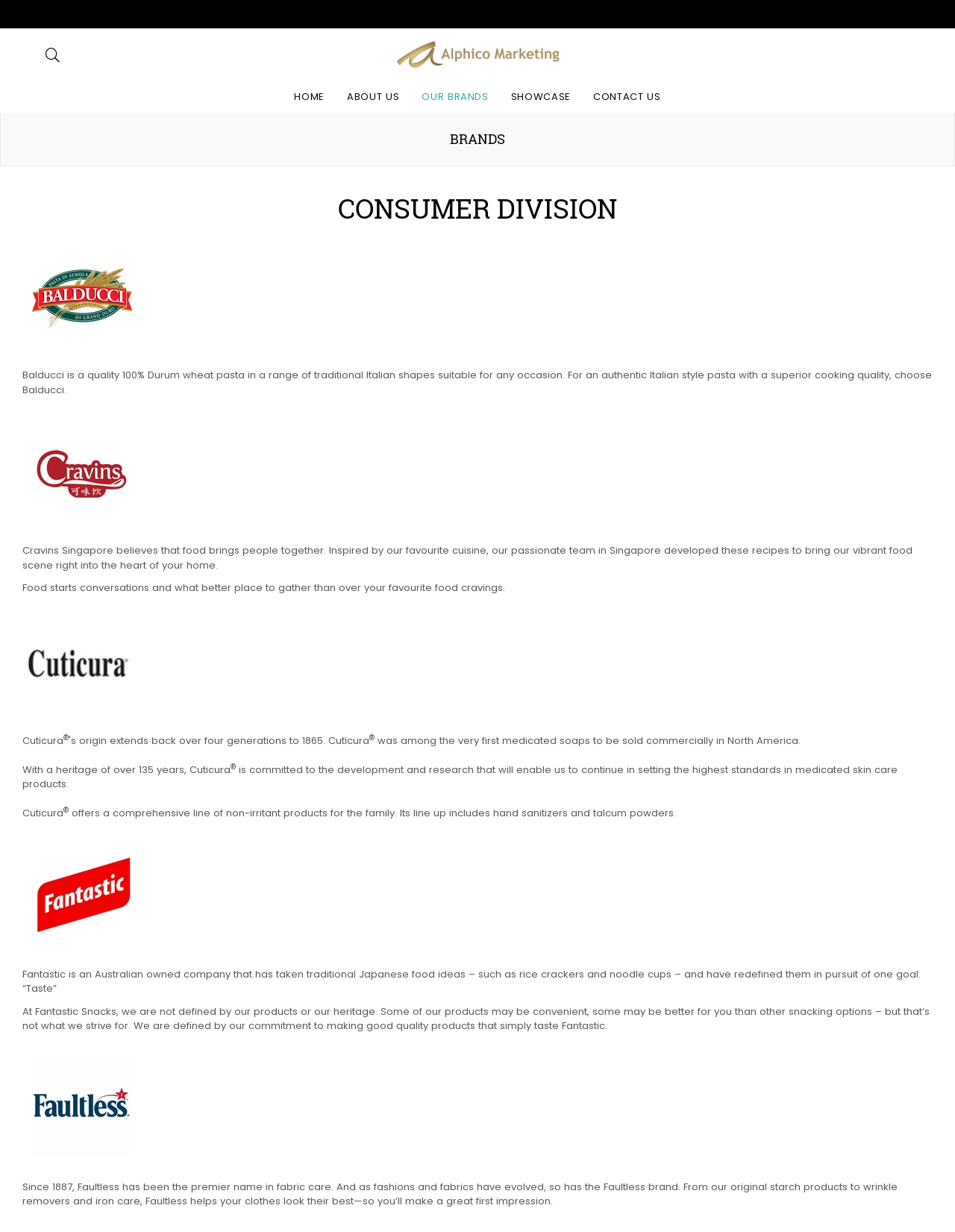Kindly respond to the following question with a single word or a brief phrase: 
What is the goal of Fantastic Snacks?

Taste